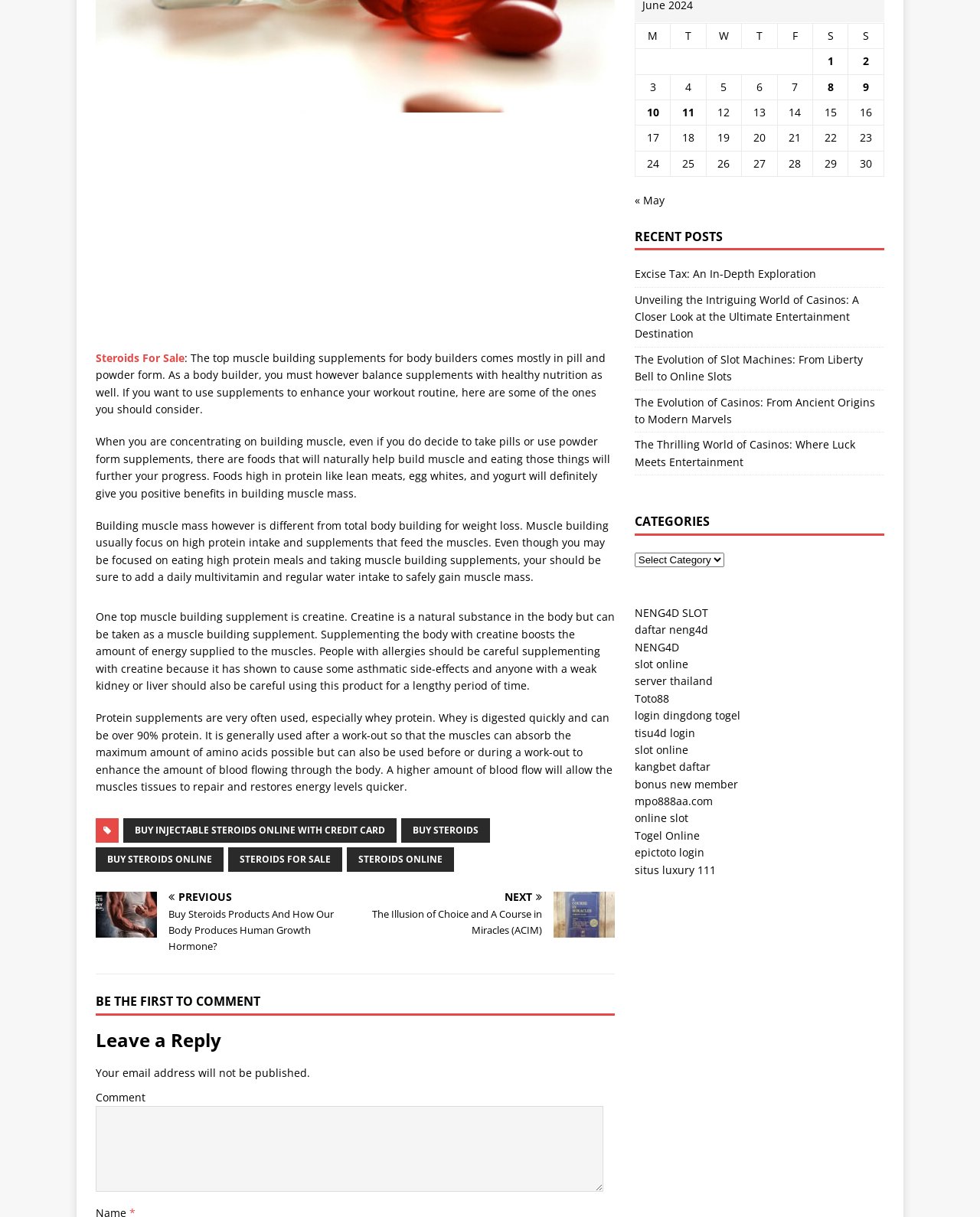Extract the bounding box coordinates for the UI element described by the text: "situs luxury 111". The coordinates should be in the form of [left, top, right, bottom] with values between 0 and 1.

[0.647, 0.709, 0.73, 0.721]